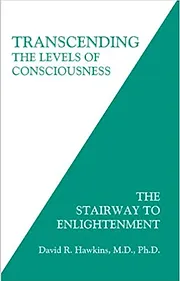What is the book's main theme?
Carefully examine the image and provide a detailed answer to the question.

The book's main theme is consciousness and enlightenment because the caption states that the book 'encapsulates Hawkins' extensive research into psychological and spiritual development, linking higher consciousness to greater psychological integration and overall harmony with life', indicating that the book explores the concepts of consciousness and enlightenment.